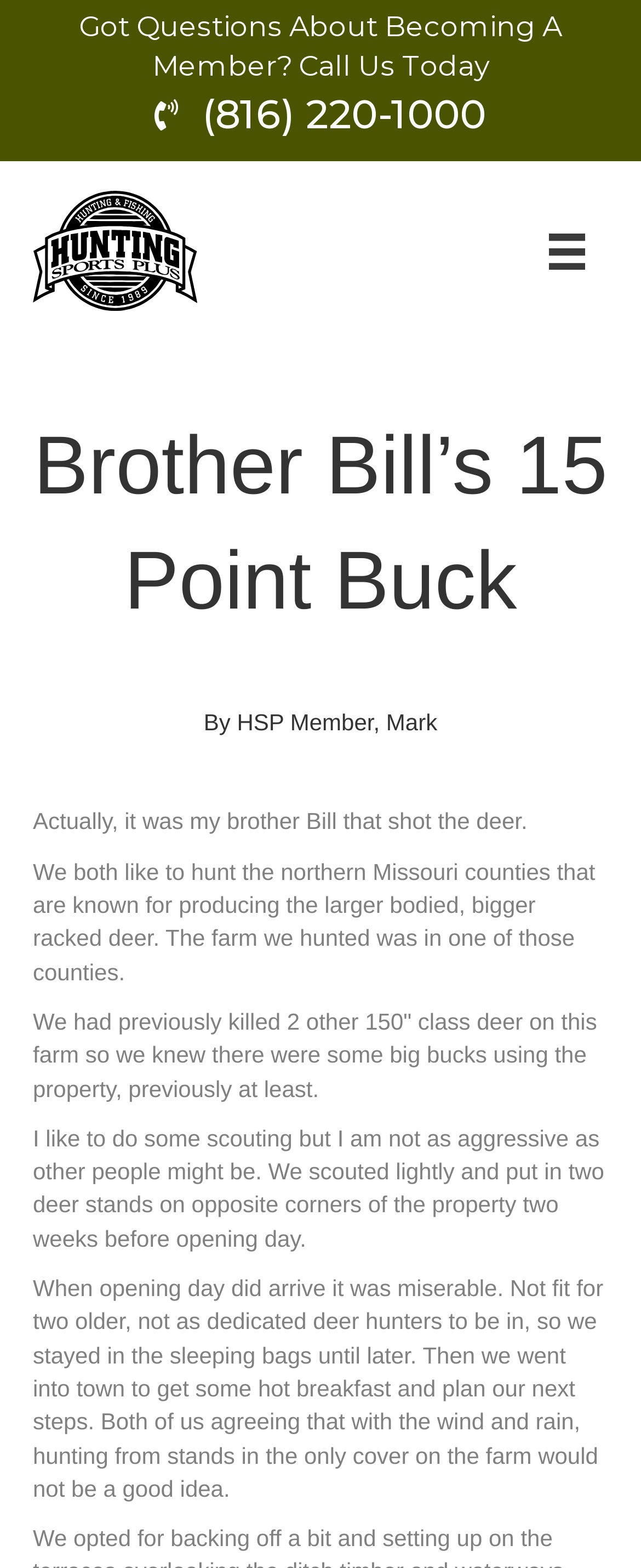Using the format (top-left x, top-left y, bottom-right x, bottom-right y), and given the element description, identify the bounding box coordinates within the screenshot: aria-label="Menu"

[0.82, 0.134, 0.949, 0.187]